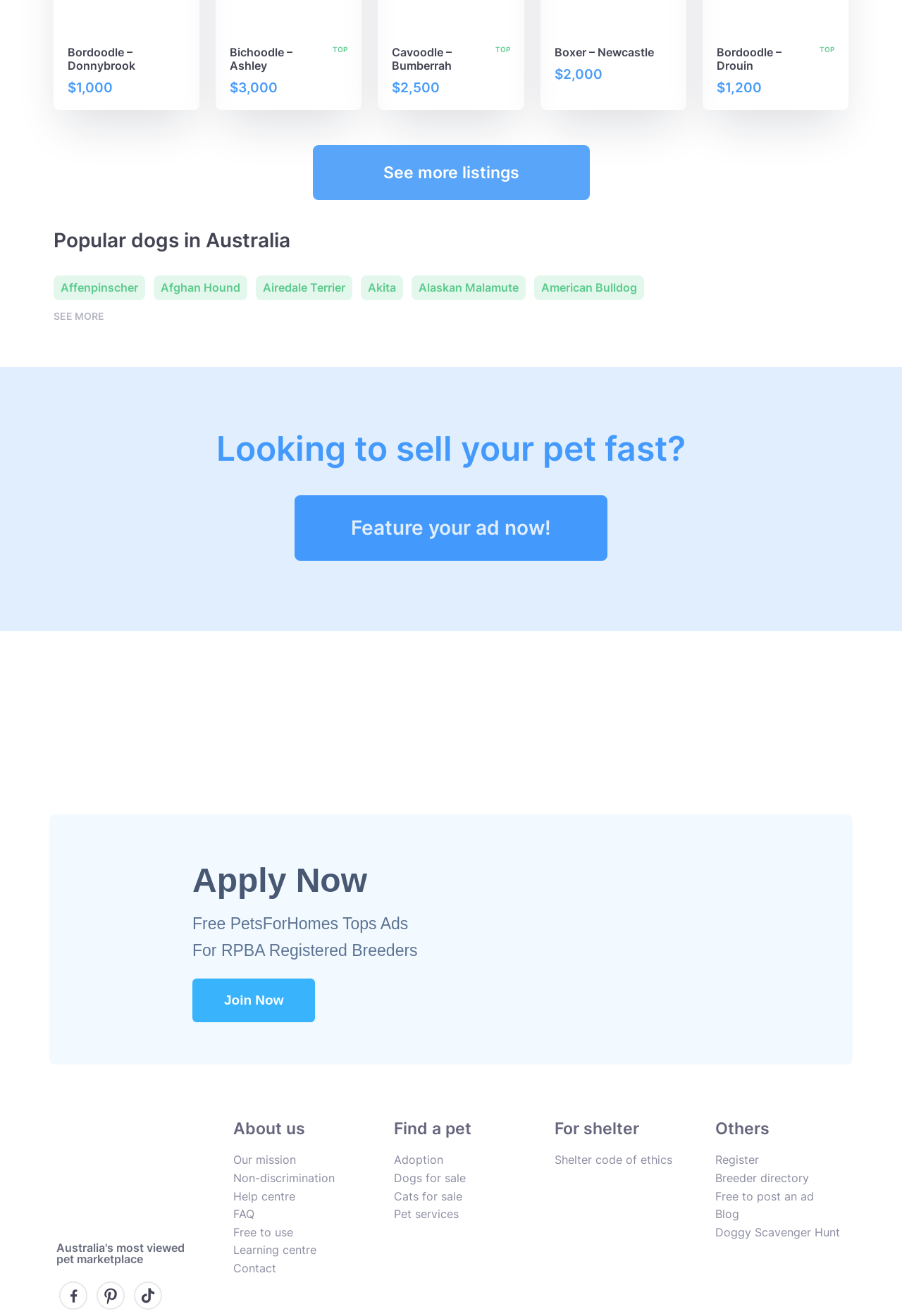Show the bounding box coordinates of the element that should be clicked to complete the task: "Click on Affenpinscher".

[0.059, 0.209, 0.161, 0.228]